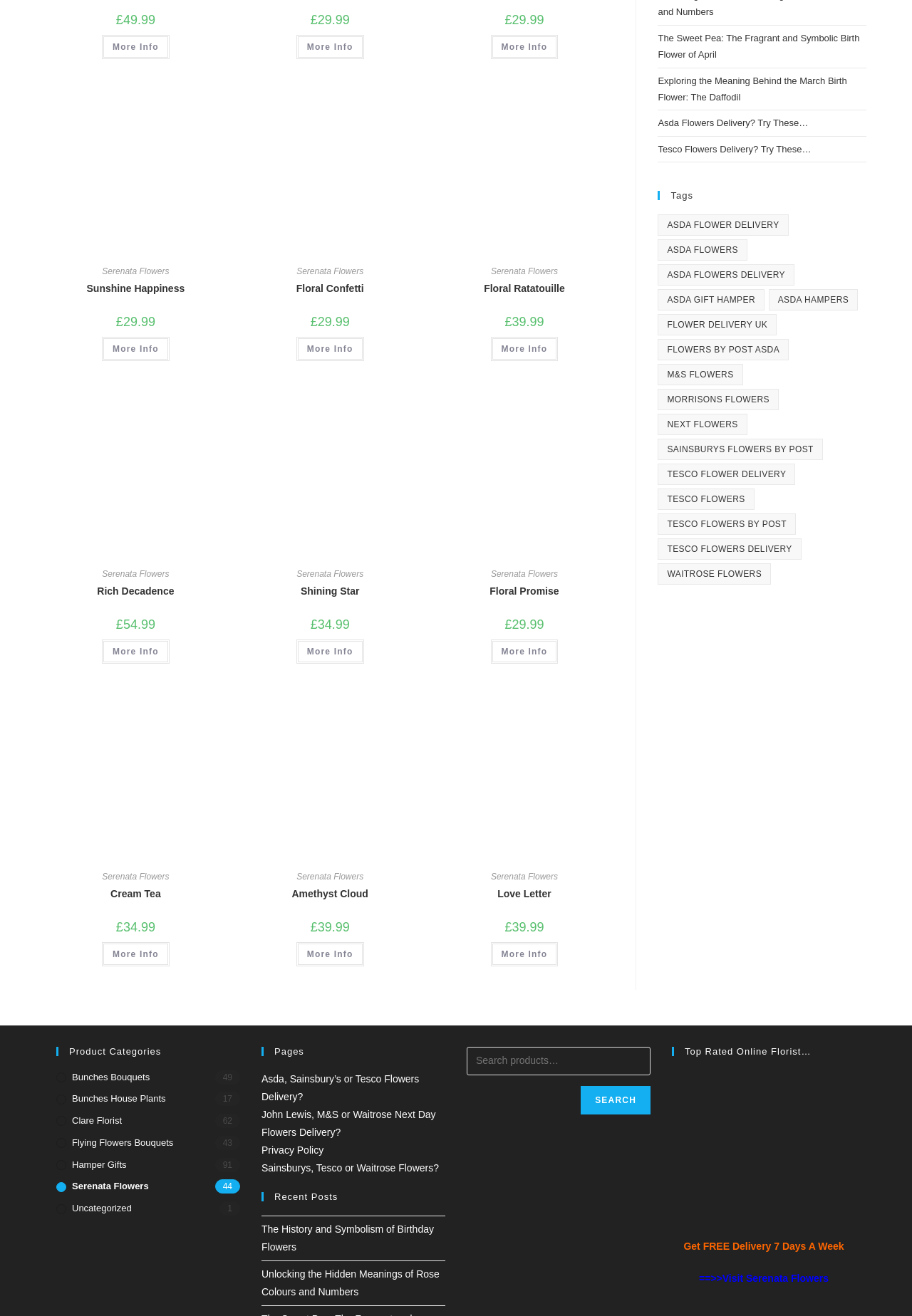Please identify the bounding box coordinates of the clickable area that will allow you to execute the instruction: "View 'Sunshine Happiness'".

[0.047, 0.117, 0.25, 0.126]